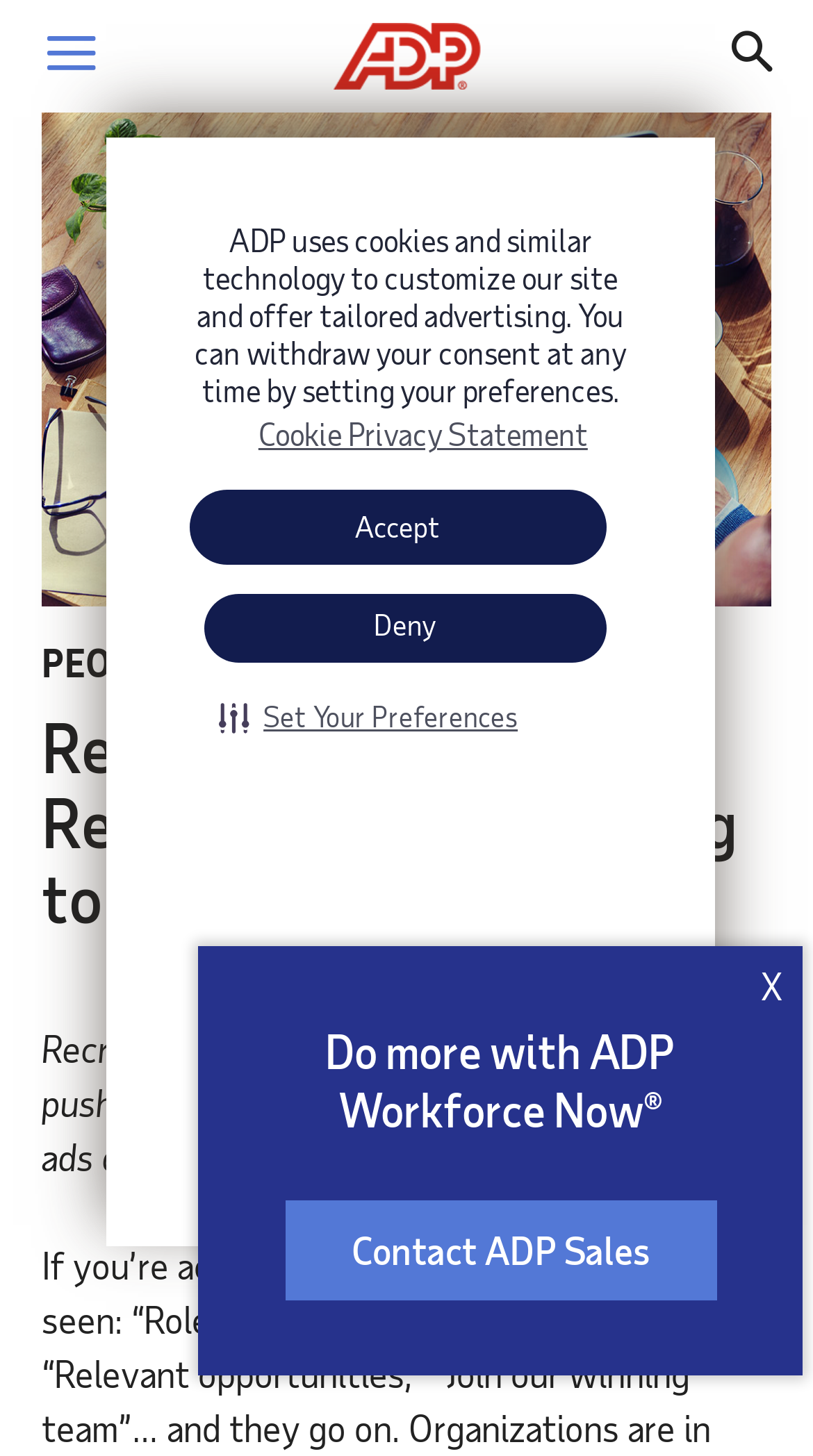Describe the entire webpage, focusing on both content and design.

The webpage is about revamping recruitment advertising to maximize ROI, with a focus on ADP Workforce Now. At the top right corner, there is a search link and a menu button. The ADP logo is situated at the top center of the page. Below the logo, there is a large image that spans almost the entire width of the page.

The main content of the page is divided into sections. The first section has a heading that reads "Revamping Your Recruitment Advertising to Maximize ROI" and a paragraph of text that describes the ubiquity of recruiting advertising. This section is located at the top center of the page.

To the left of the main content, there is a navigation menu with a link to "PEOPLE". Below the navigation menu, there is a section with a heading that reads "Do more with ADP Workforce Now" and a link to "Contact ADP Sales". This section is located at the bottom center of the page.

At the bottom right corner of the page, there is a button to close a dialog box. The dialog box is about cookie consent and has a description, a link to a cookie privacy statement, and buttons to accept or deny cookies. The dialog box is situated at the top center of the page, overlapping with the main content.